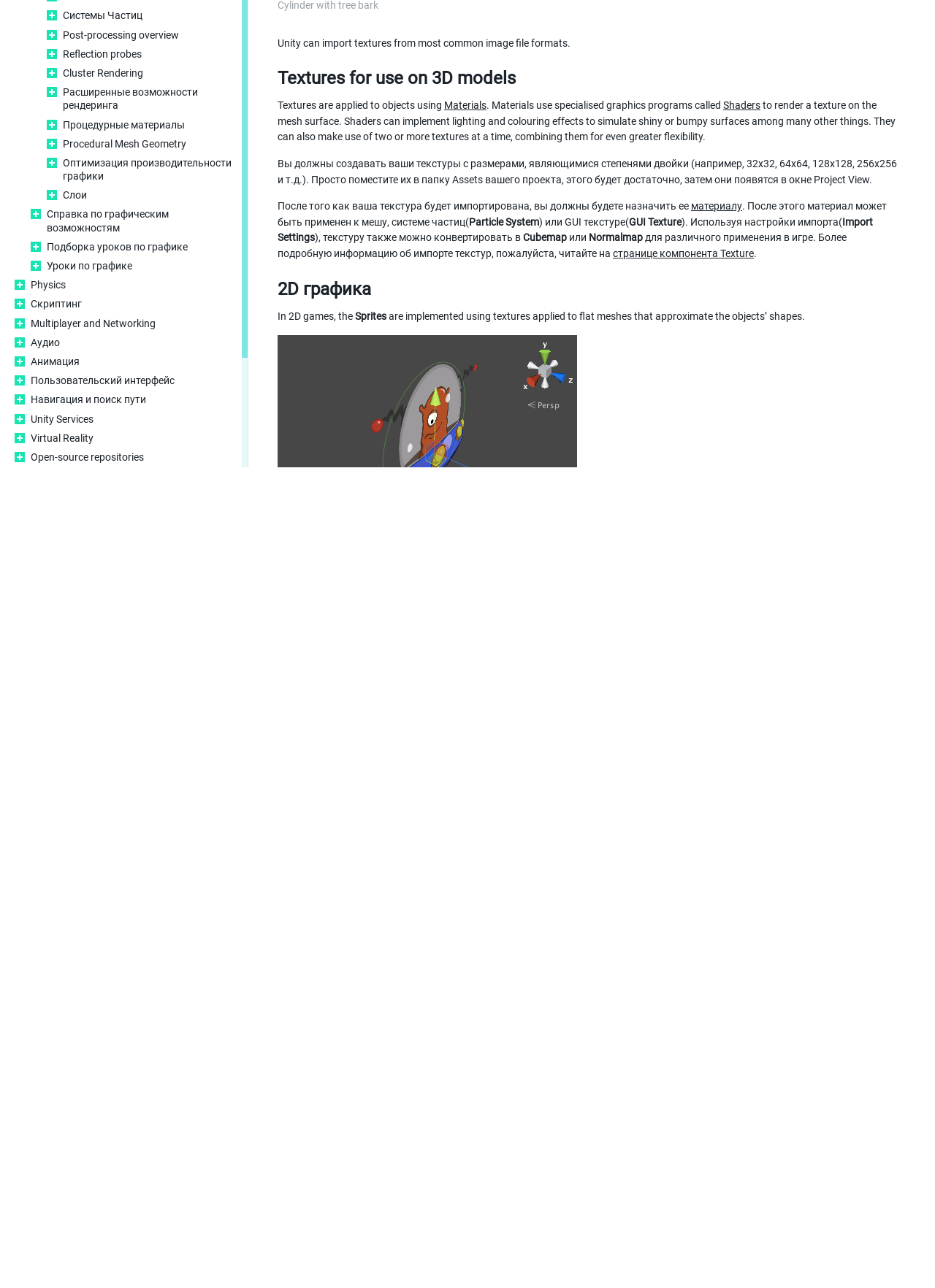Determine the bounding box coordinates for the UI element described. Format the coordinates as (top-left x, top-left y, bottom-right x, bottom-right y) and ensure all values are between 0 and 1. Element description: Experimental

[0.033, 0.394, 0.249, 0.405]